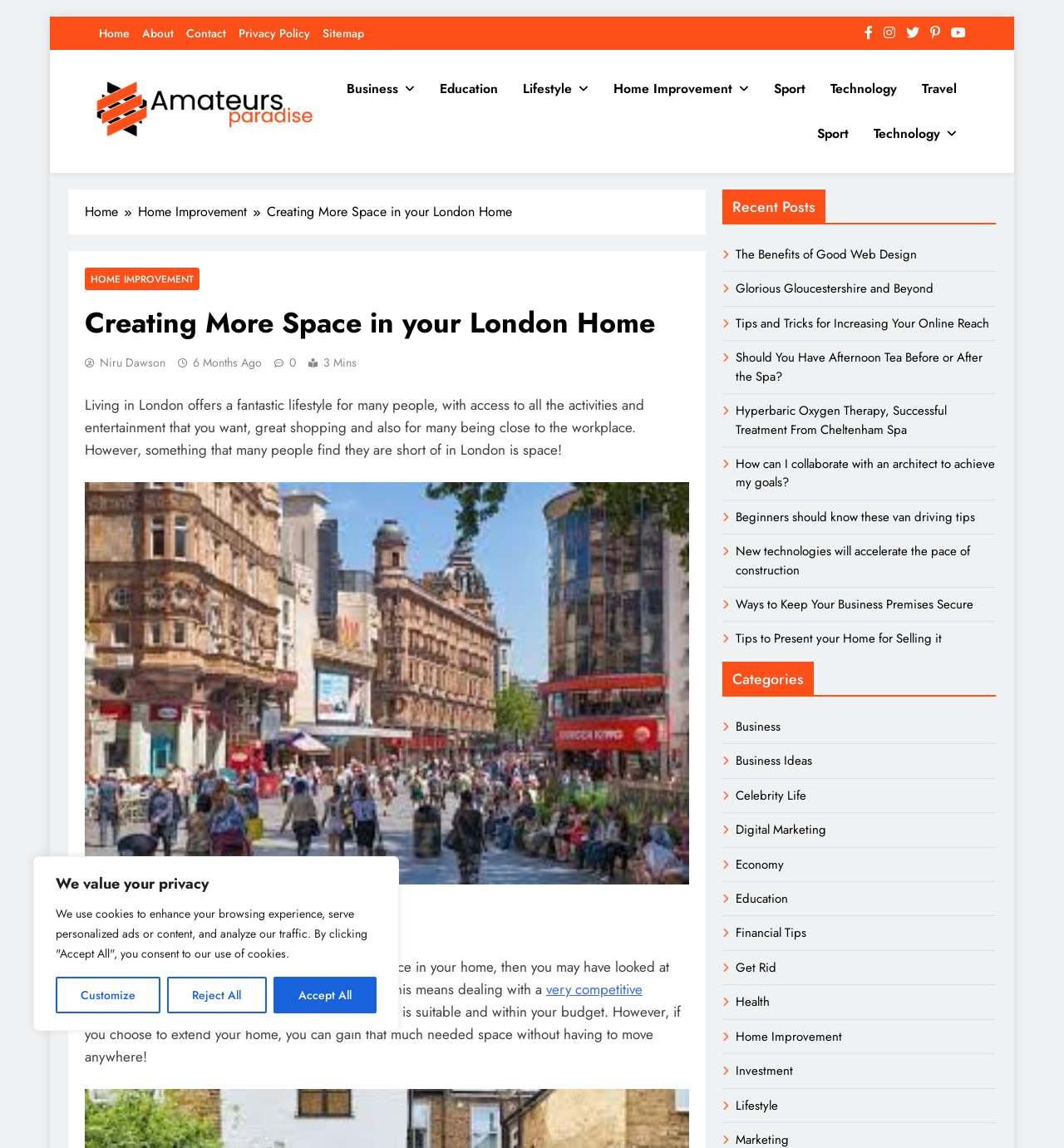What is the category of the article 'Creating More Space in your London Home'?
Please answer using one word or phrase, based on the screenshot.

Home Improvement